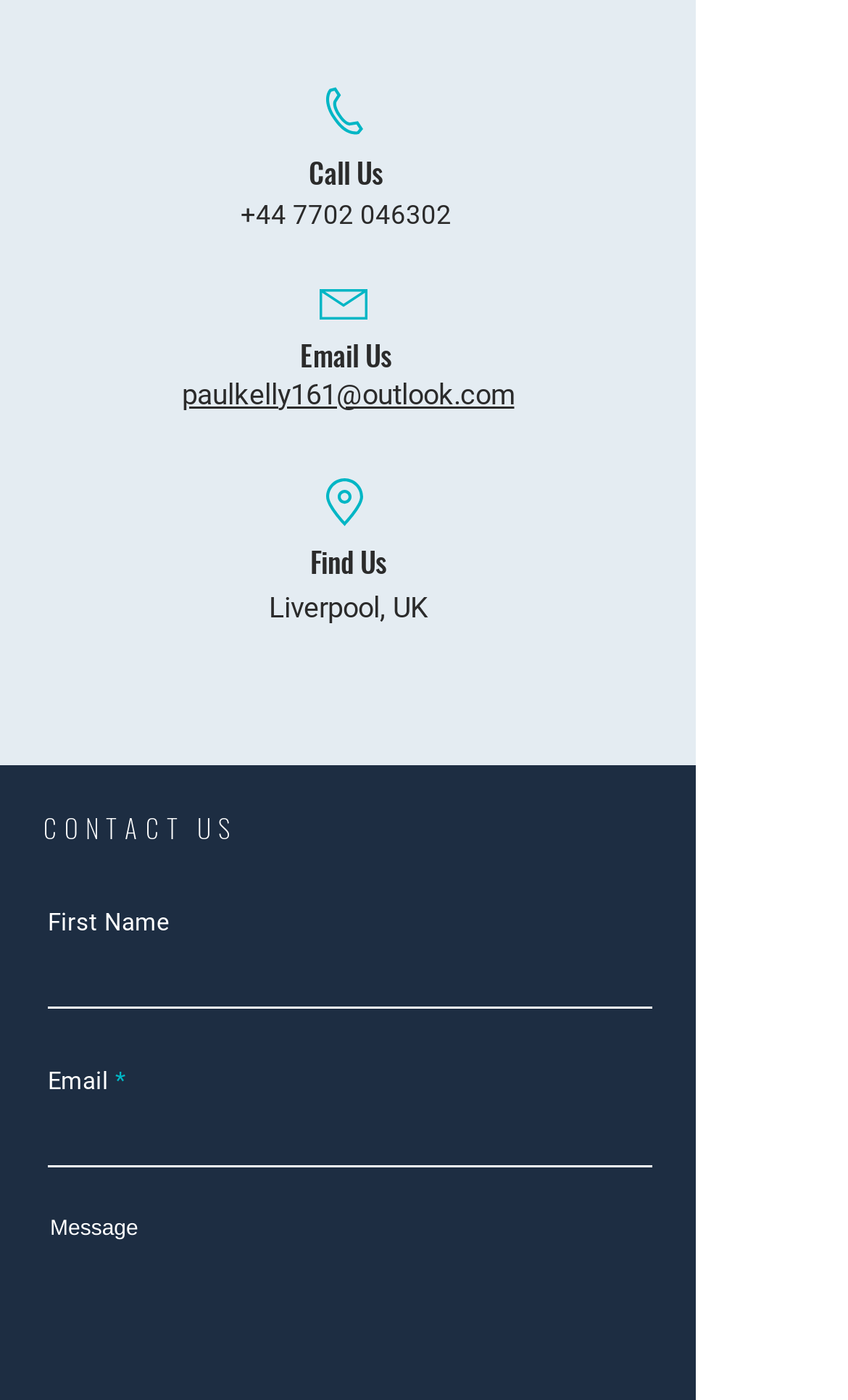With reference to the screenshot, provide a detailed response to the question below:
What is the phone number to call?

I found the phone number by looking at the link element with the text '+44 7702 046302' which is located below the 'Call Us' heading.